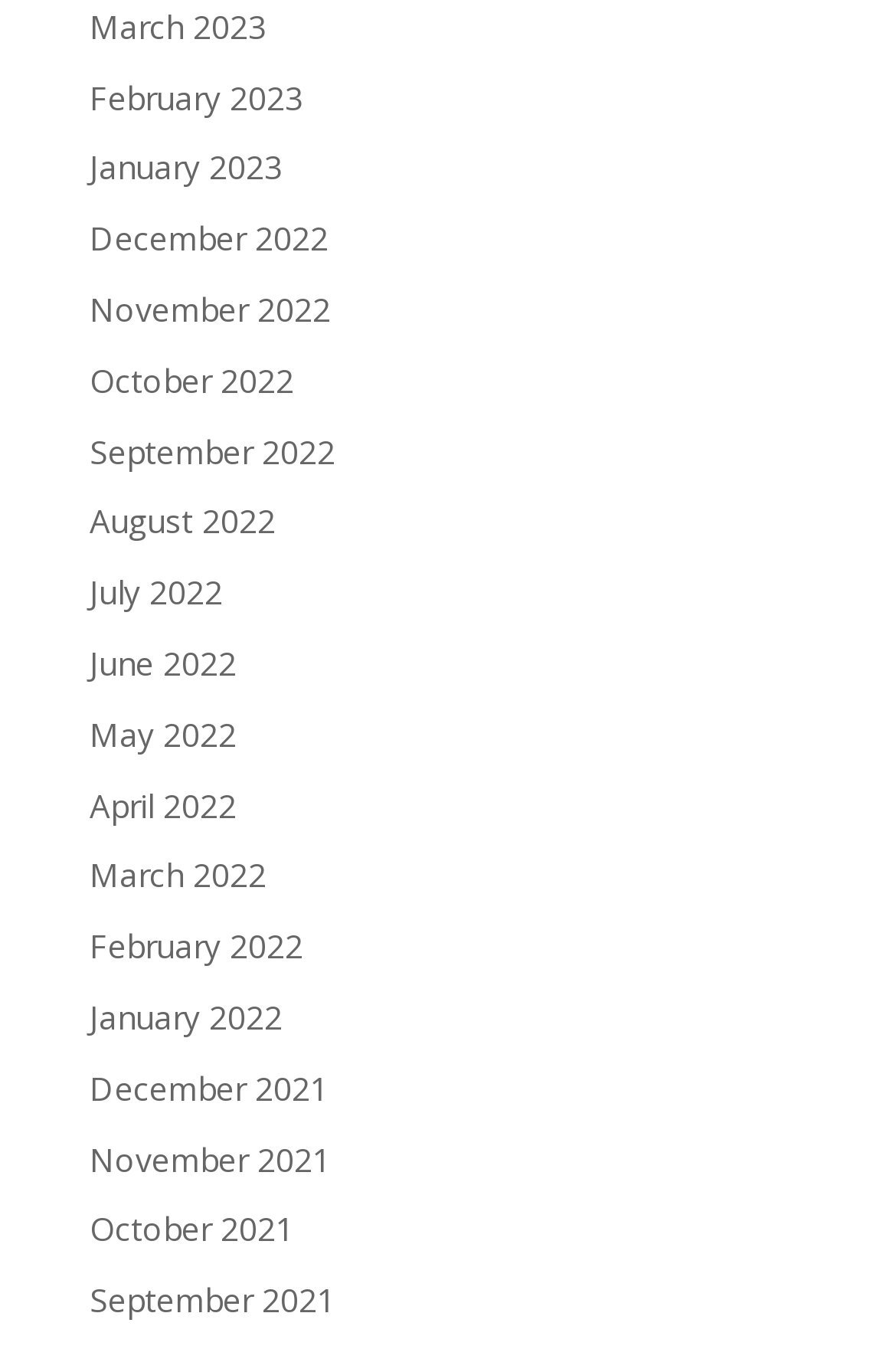How many links are there in the first row?
Look at the image and respond to the question as thoroughly as possible.

I analyzed the bounding box coordinates of the links and found that the first four links ('March 2023', 'February 2023', 'January 2023', and 'December 2022') have similar y1 and y2 coordinates, indicating that they are in the same row.